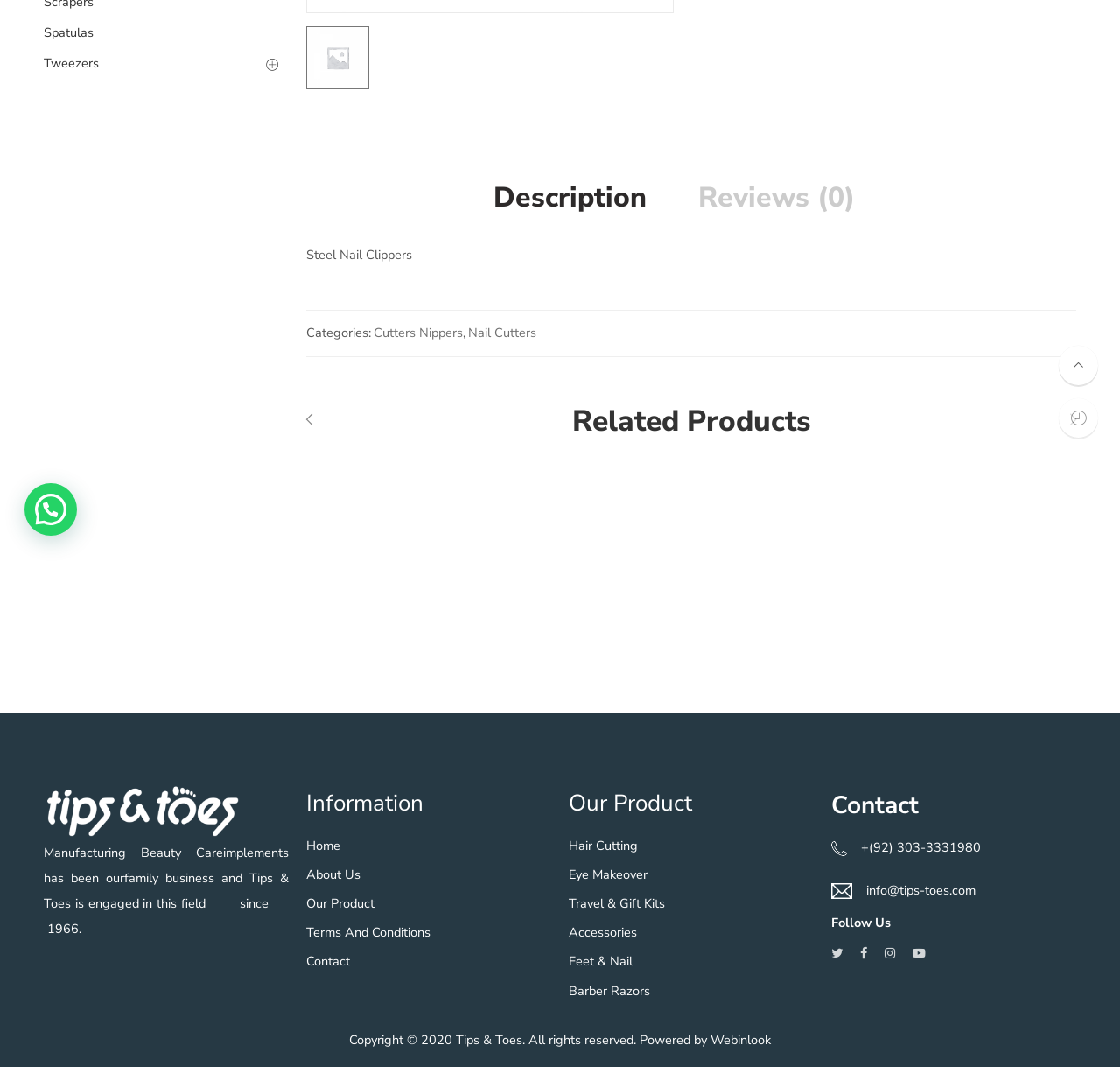Please provide the bounding box coordinate of the region that matches the element description: parent_node: Tweezers. Coordinates should be in the format (top-left x, top-left y, bottom-right x, bottom-right y) and all values should be between 0 and 1.

[0.213, 0.045, 0.25, 0.079]